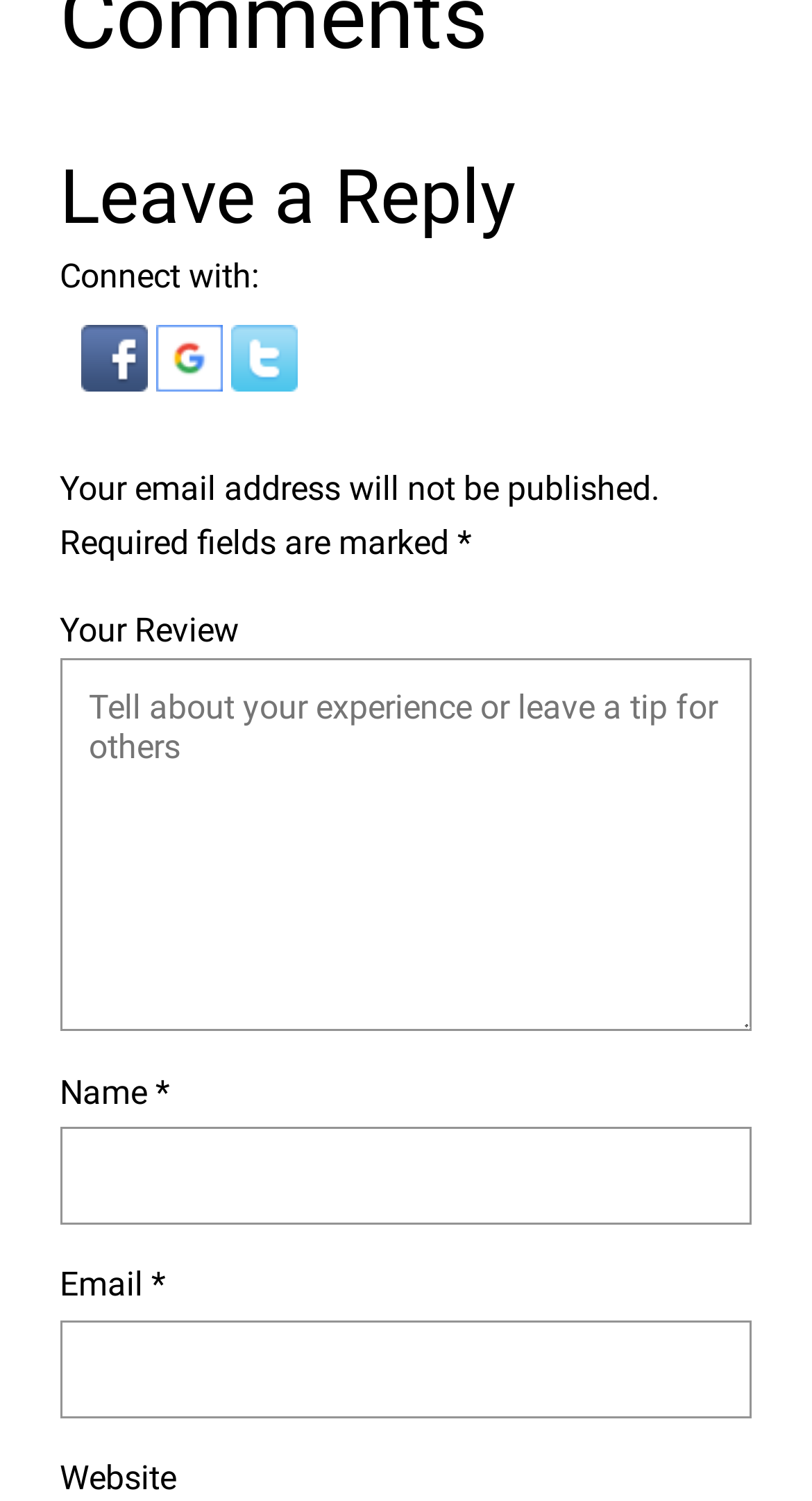How many social media platforms can you connect with?
Using the image, provide a concise answer in one word or a short phrase.

3